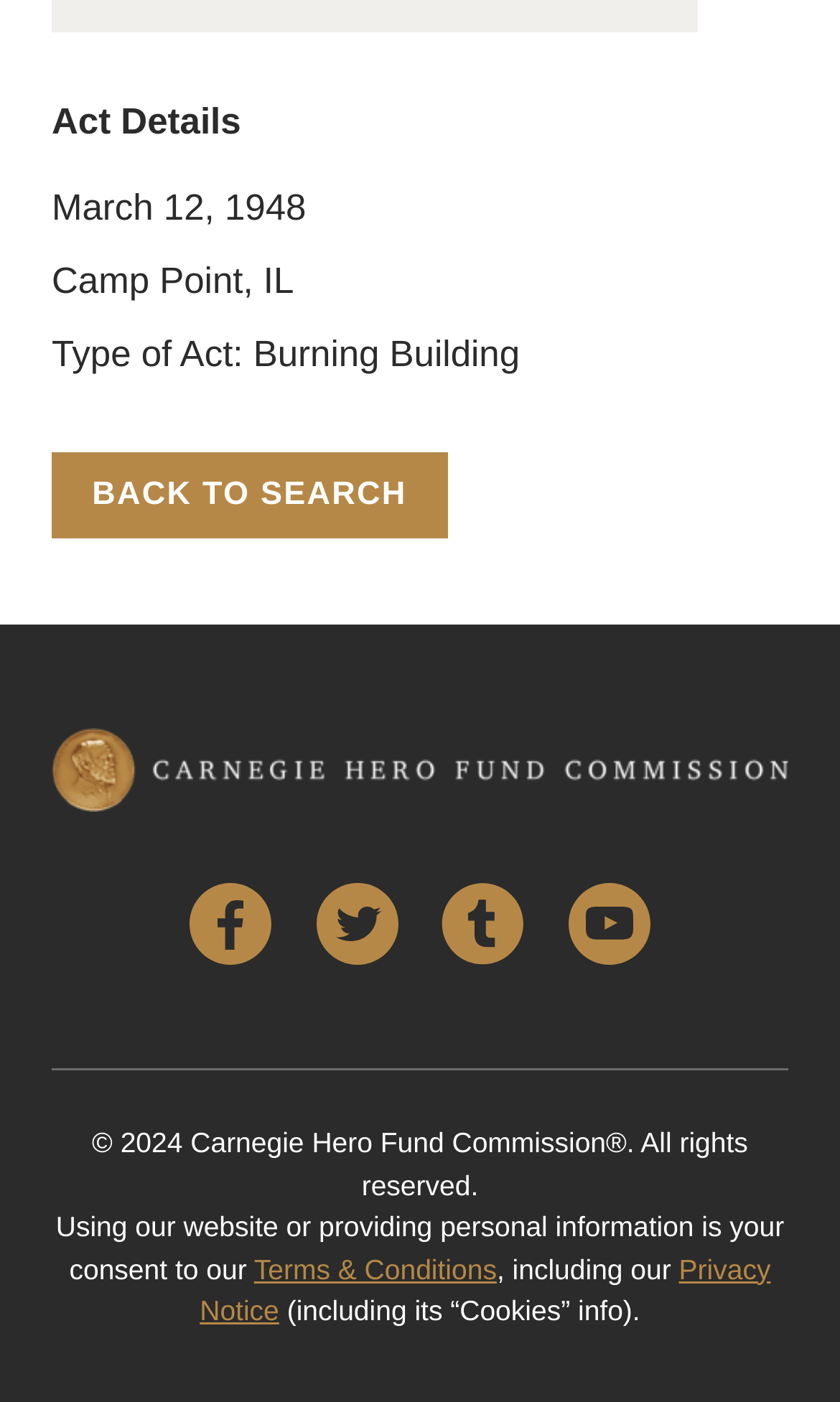Use a single word or phrase to respond to the question:
What is the type of act?

Burning Building